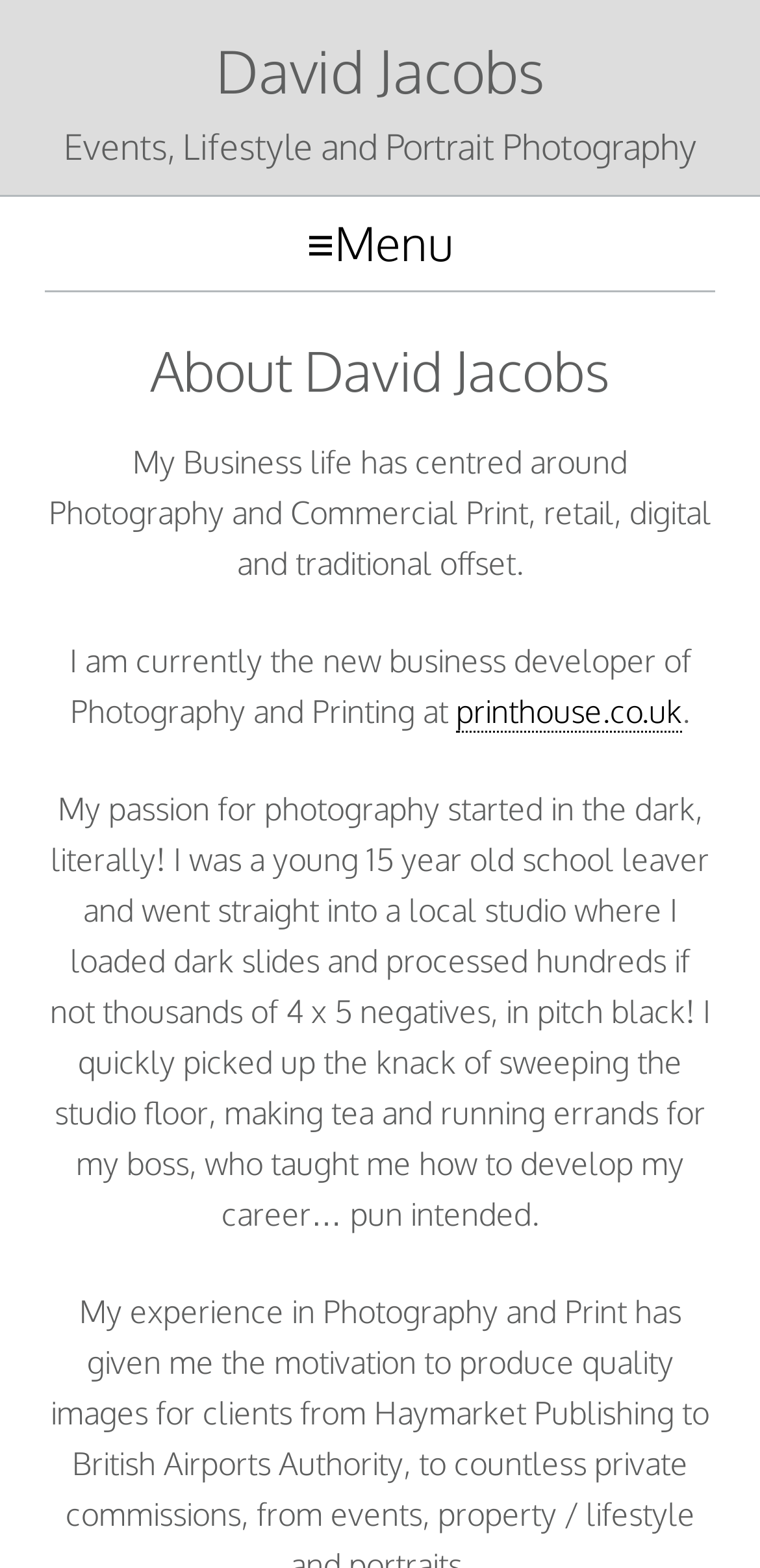What is David Jacobs' current profession?
We need a detailed and exhaustive answer to the question. Please elaborate.

According to the webpage, the static text 'I am currently the new business developer of Photography and Printing at' is displayed, indicating that David Jacobs is currently working as a new business developer.